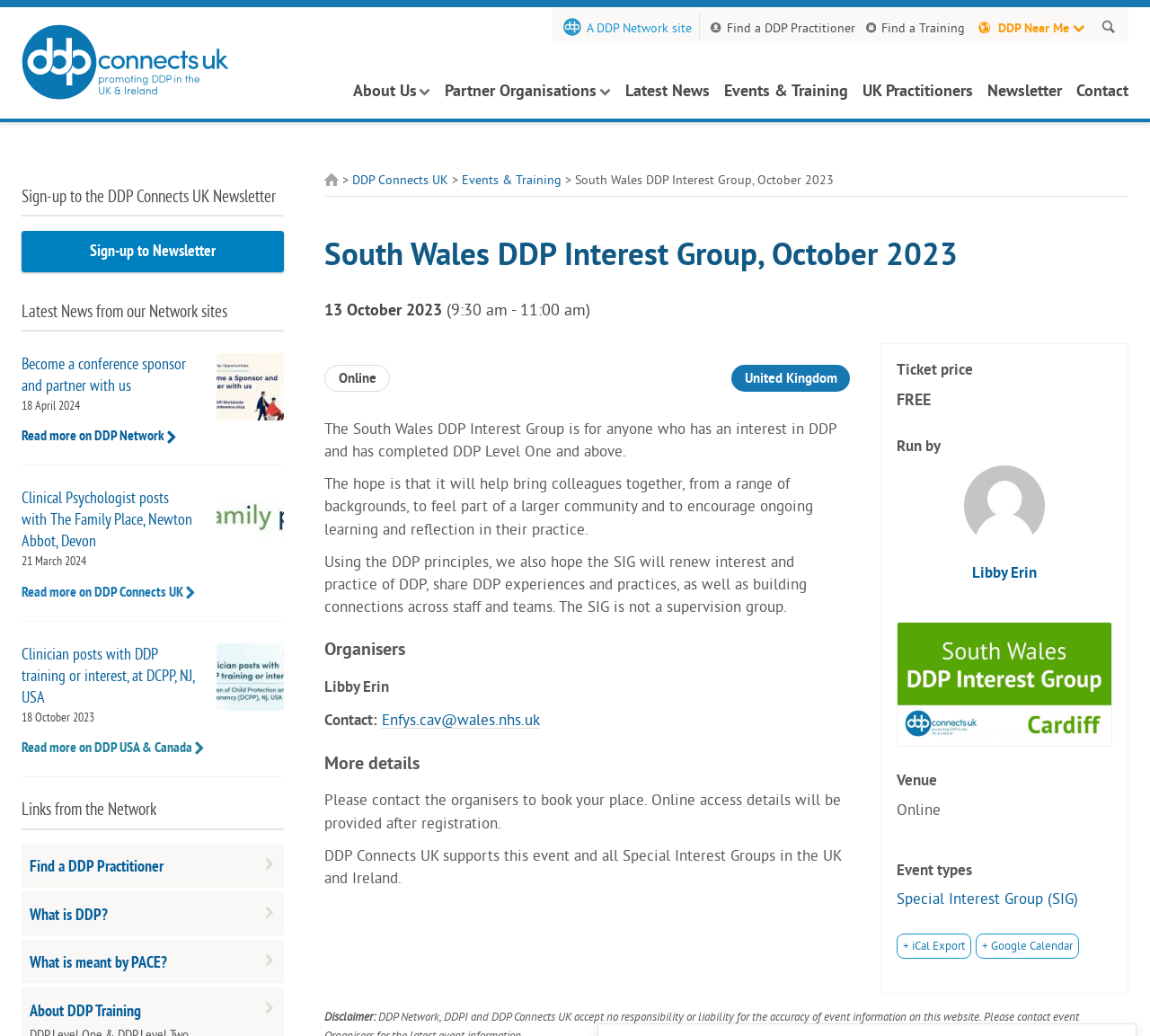Identify the bounding box coordinates for the region to click in order to carry out this instruction: "Sign-up to the DDP Connects UK Newsletter". Provide the coordinates using four float numbers between 0 and 1, formatted as [left, top, right, bottom].

[0.019, 0.223, 0.247, 0.262]